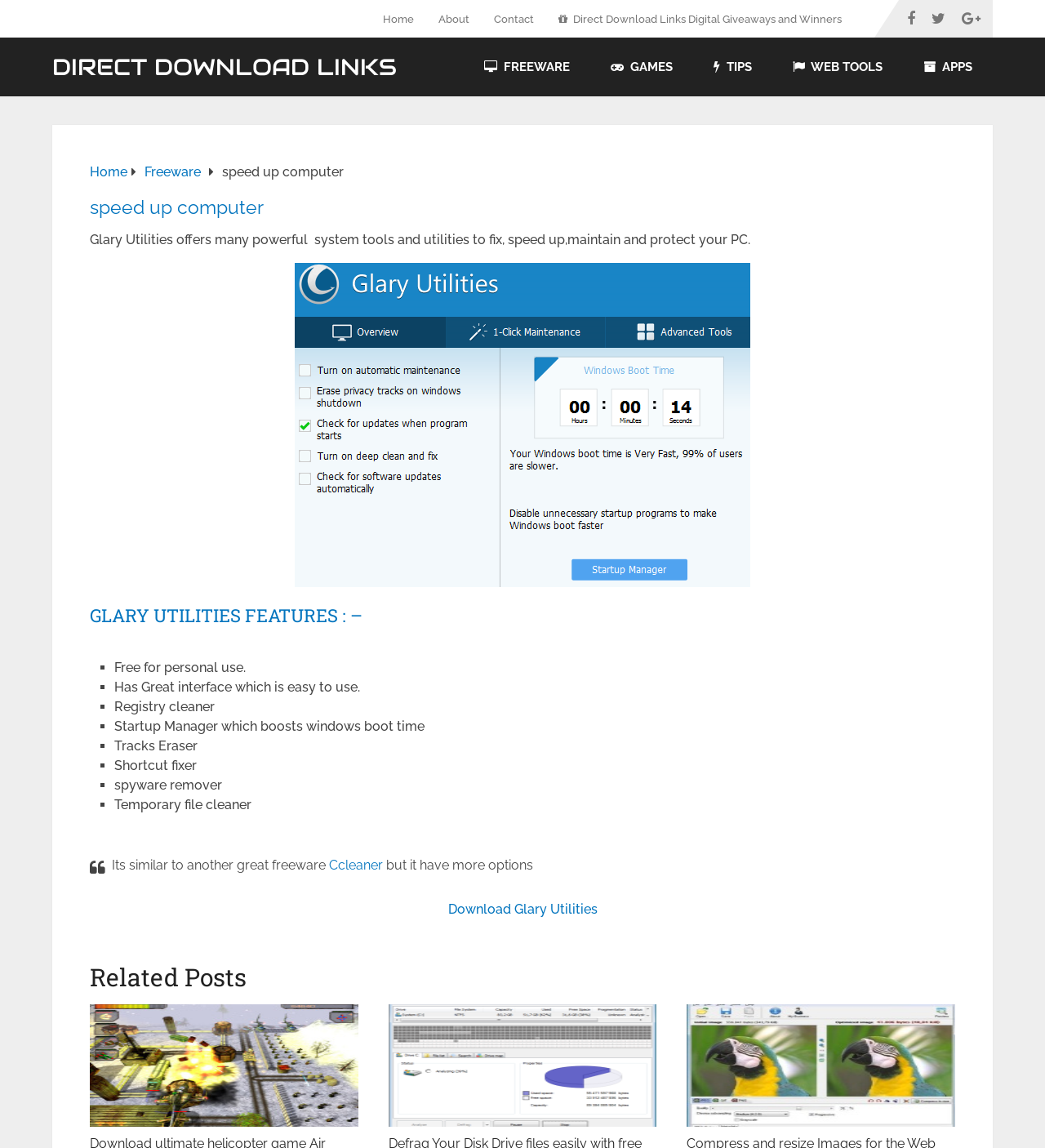Offer a detailed explanation of the webpage layout and contents.

This webpage is about speeding up computers and provides information about a software called Glary Utilities. At the top, there are five navigation links: "Home", "About", "Contact", "Direct Download Links Digital Giveaways and Winners", and three social media icons. Below these links, there is a heading "DIRECT DOWNLOAD LINKS" followed by five category links: "FREEWARE", "GAMES", "TIPS", "WEB TOOLS", and "APPS".

On the left side, there is a section with a heading "speed up computer" and a brief description of Glary Utilities. Below this, there is an image of the Glary Utilities interface. The main content of the page is divided into sections. The first section describes the features of Glary Utilities, including a list of seven bullet points: "Free for personal use", "Has Great interface which is easy to use", "Registry cleaner", "Startup Manager which boosts windows boot time", "Tracks Eraser", "Shortcut fixer", and "spyware remover".

The next section is a blockquote that compares Glary Utilities to another freeware, Ccleaner. Below this, there is a "Download Glary Utilities" link. The final section is titled "Related Posts" and contains three links to other articles, each with an accompanying image: "Download ultimate helicopter game Air Shark 2", "Defrag Your Disk Drive files easily with free defrag utility", and "Compress and resize Images for the Web".